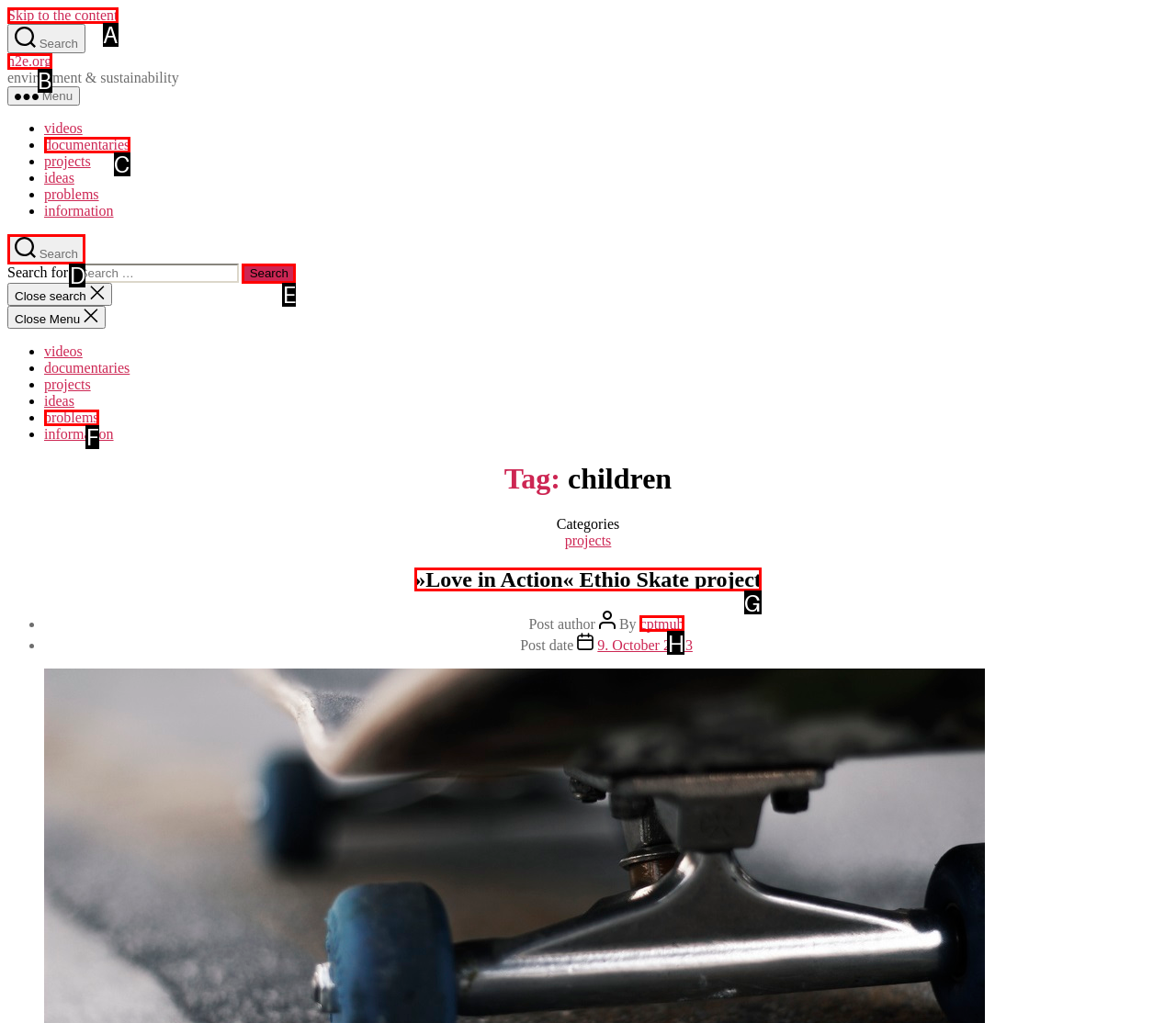What option should I click on to execute the task: Read the '»Love in Action« Ethio Skate project' article? Give the letter from the available choices.

G